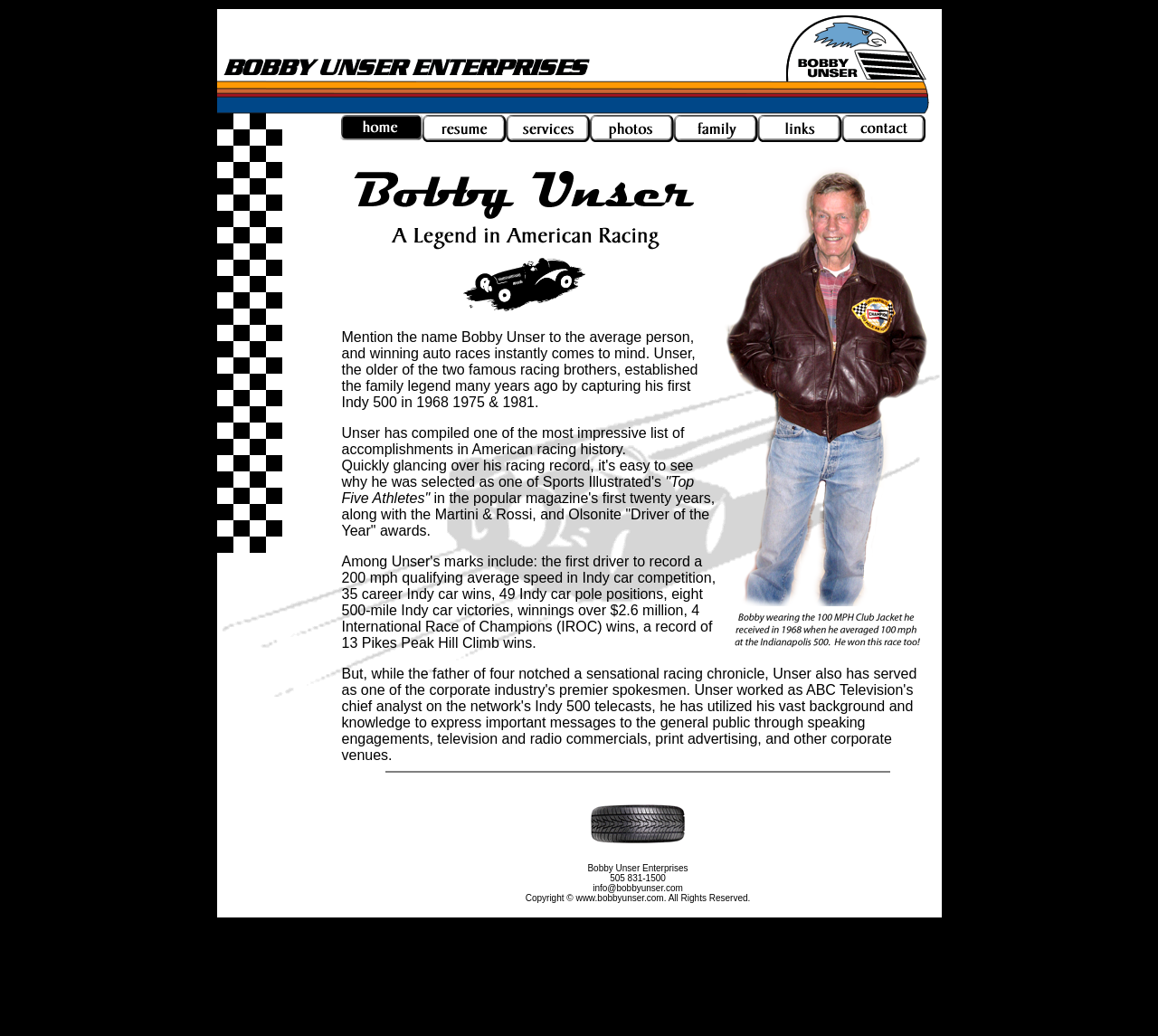Generate a comprehensive description of the webpage.

The webpage is about Bobby Unser Enterprises, a racing legend. At the top, there is a large block of text that describes Bobby Unser's achievements in auto racing, including his Indy 500 wins, career Indy car wins, and pole positions. This text is accompanied by two images, one of which appears to be a portrait of Bobby Unser.

Below this block of text, there are several rows of cells, each containing an image and a link with the text "Bobby Unser Enterprises". These cells are arranged in a grid-like pattern, with 9 cells in total.

To the right of the grid, there is another block of text that appears to be a continuation of Bobby Unser's biography, discussing his work as a corporate spokesman and his achievements in that field.

At the bottom of the page, there is a section with contact information, including a phone number, email address, and copyright information. This section is accompanied by a small image.

Overall, the webpage is dedicated to showcasing Bobby Unser's impressive racing career and his work as a corporate spokesman.